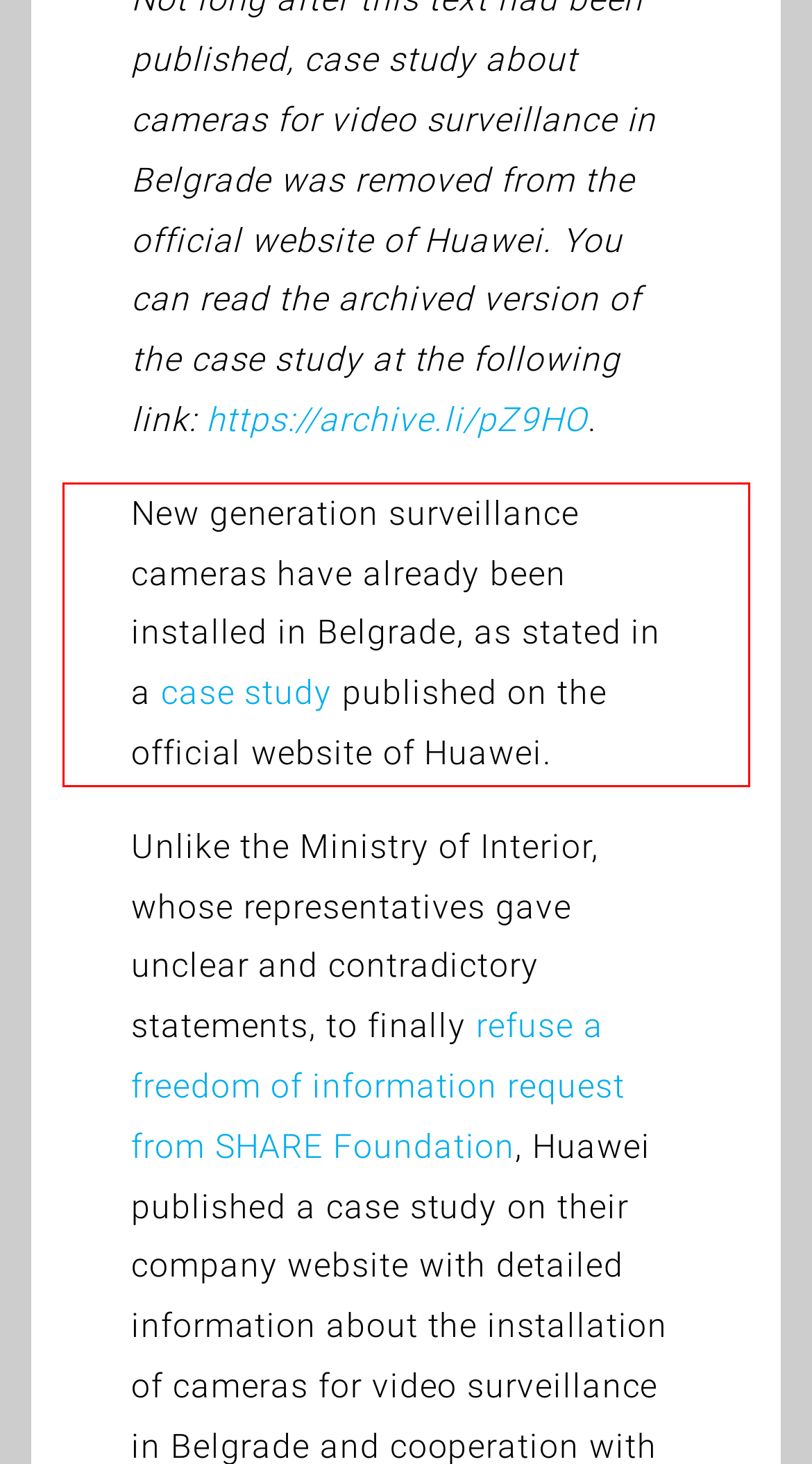Please use OCR to extract the text content from the red bounding box in the provided webpage screenshot.

New generation surveillance cameras have already been installed in Belgrade, as stated in a case study published on the official website of Huawei.